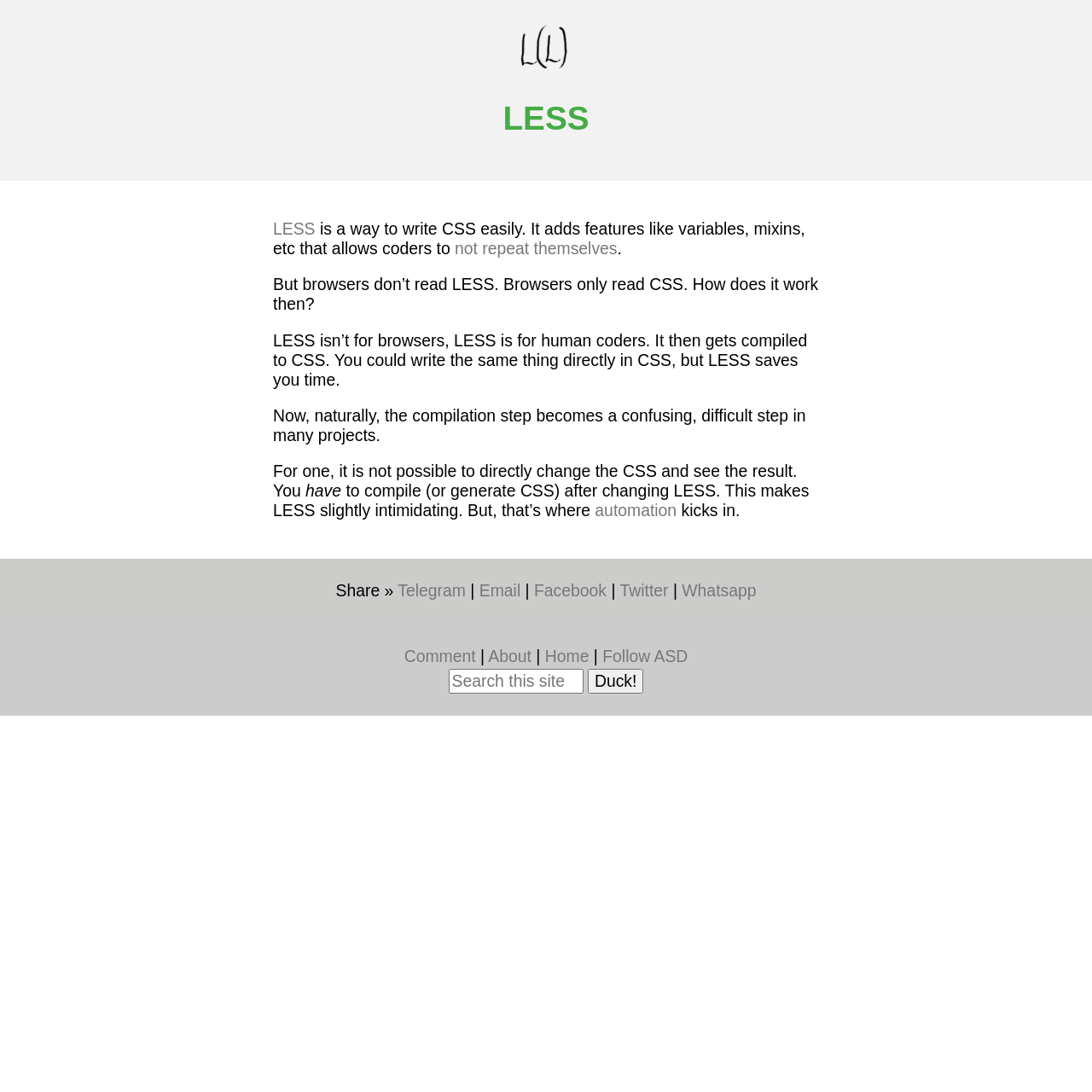From the webpage screenshot, predict the bounding box coordinates (top-left x, top-left y, bottom-right x, bottom-right y) for the UI element described here: parent_node: LESS title="Go home"

[0.477, 0.053, 0.523, 0.07]